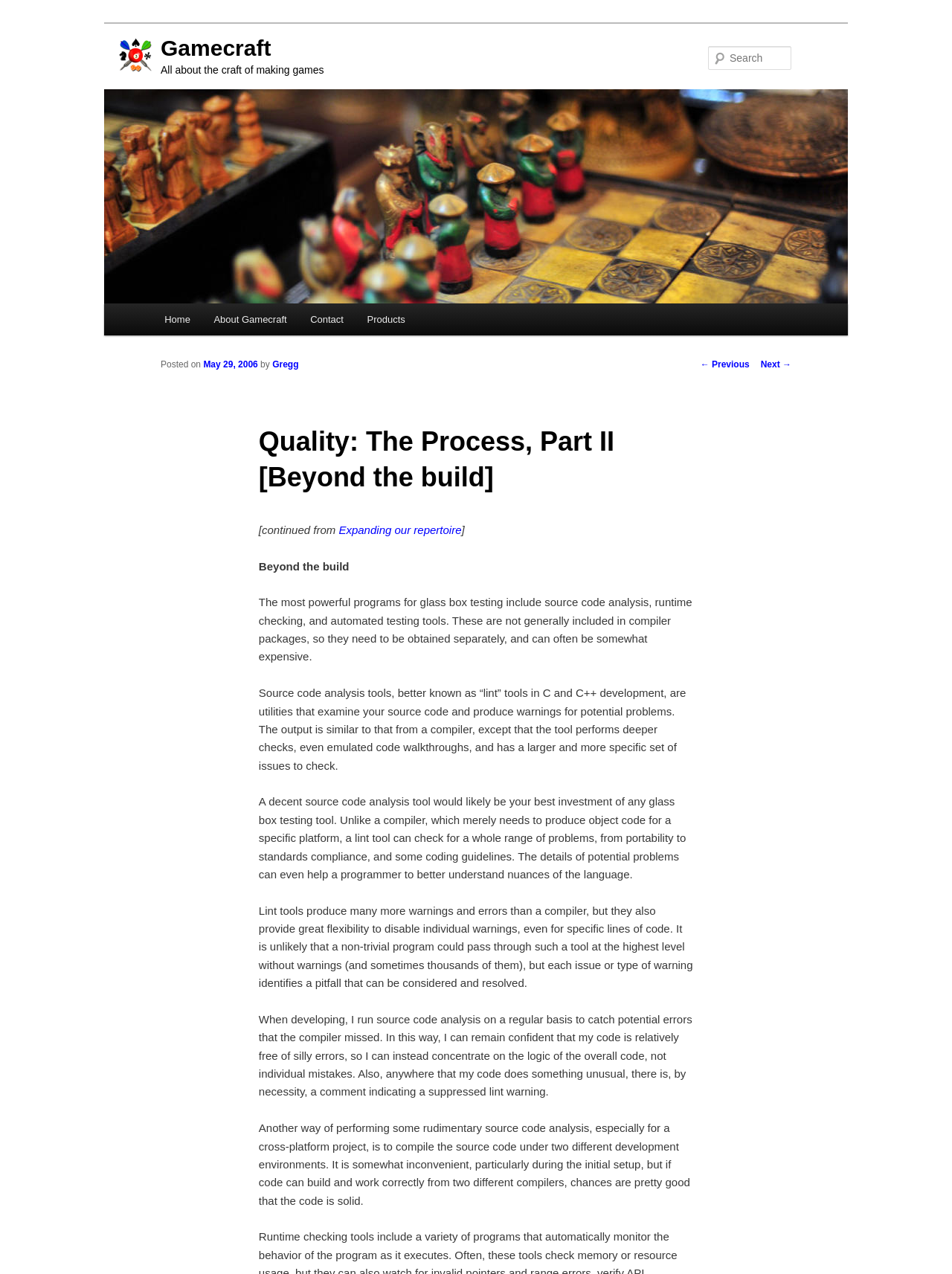Find the bounding box of the web element that fits this description: "← Previous".

[0.736, 0.282, 0.787, 0.29]